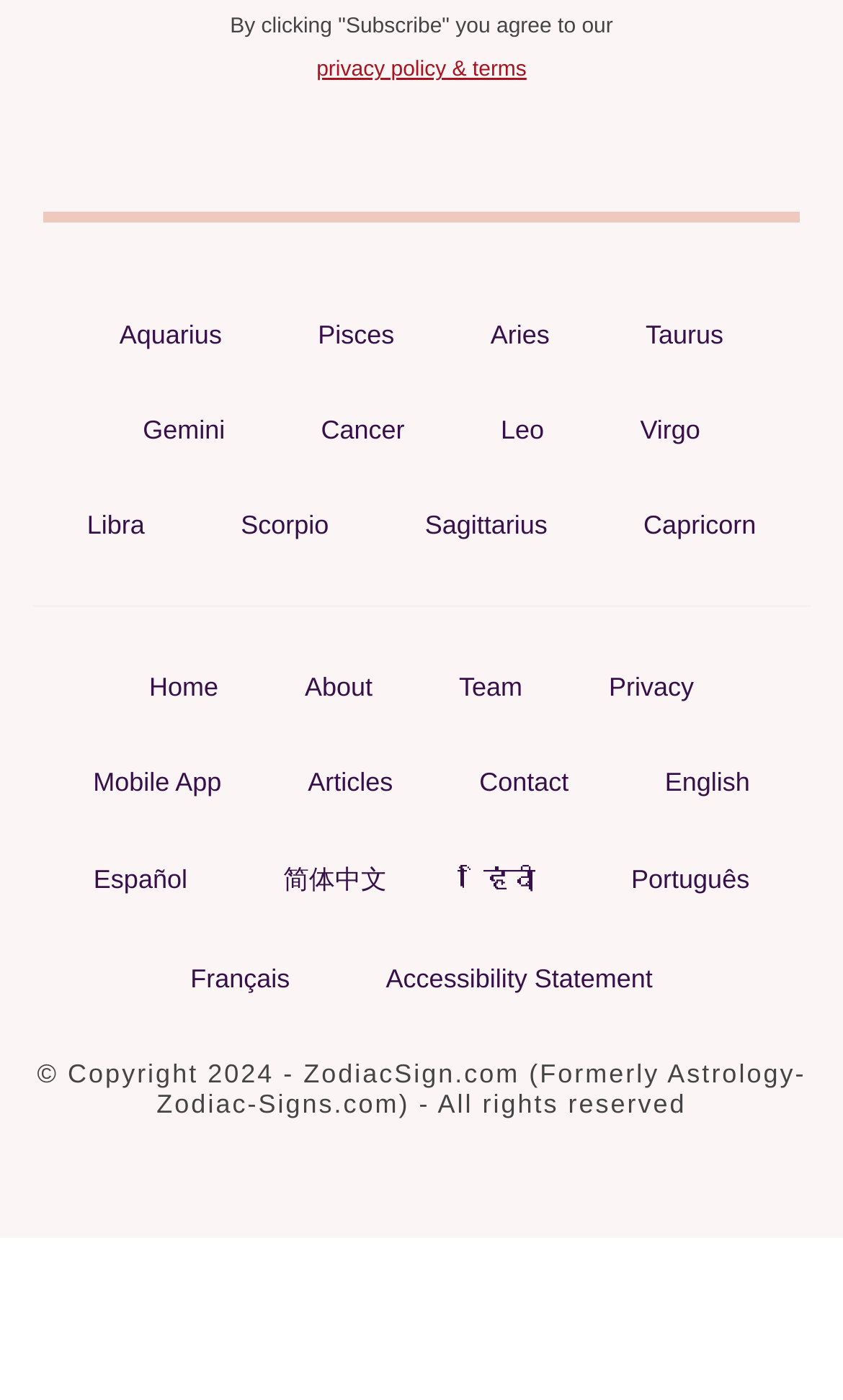Locate the bounding box coordinates of the element that needs to be clicked to carry out the instruction: "read Privacy policy". The coordinates should be given as four float numbers ranging from 0 to 1, i.e., [left, top, right, bottom].

[0.697, 0.472, 0.849, 0.509]